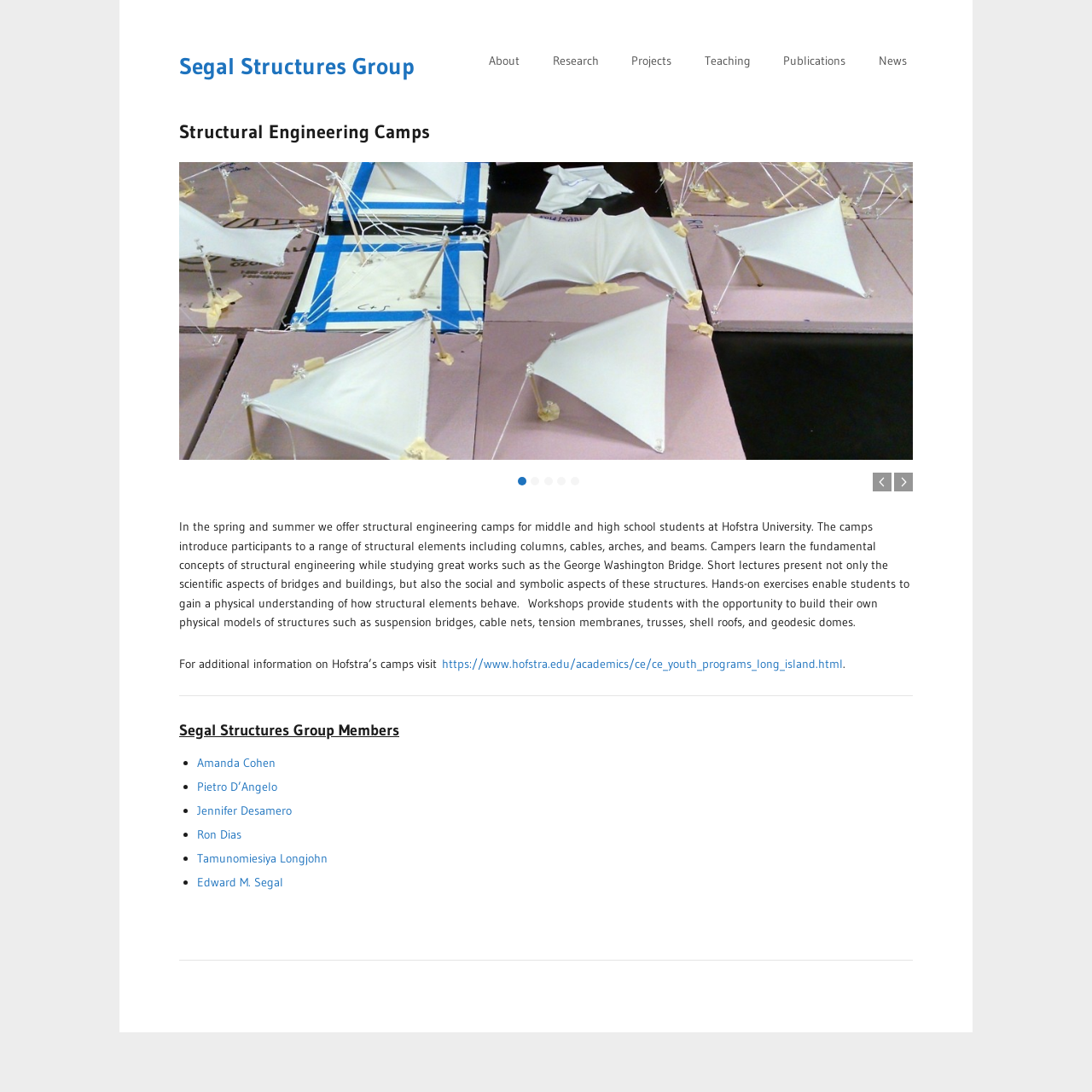Respond with a single word or phrase to the following question: How many links are there in the navigation menu at the top of the webpage?

6